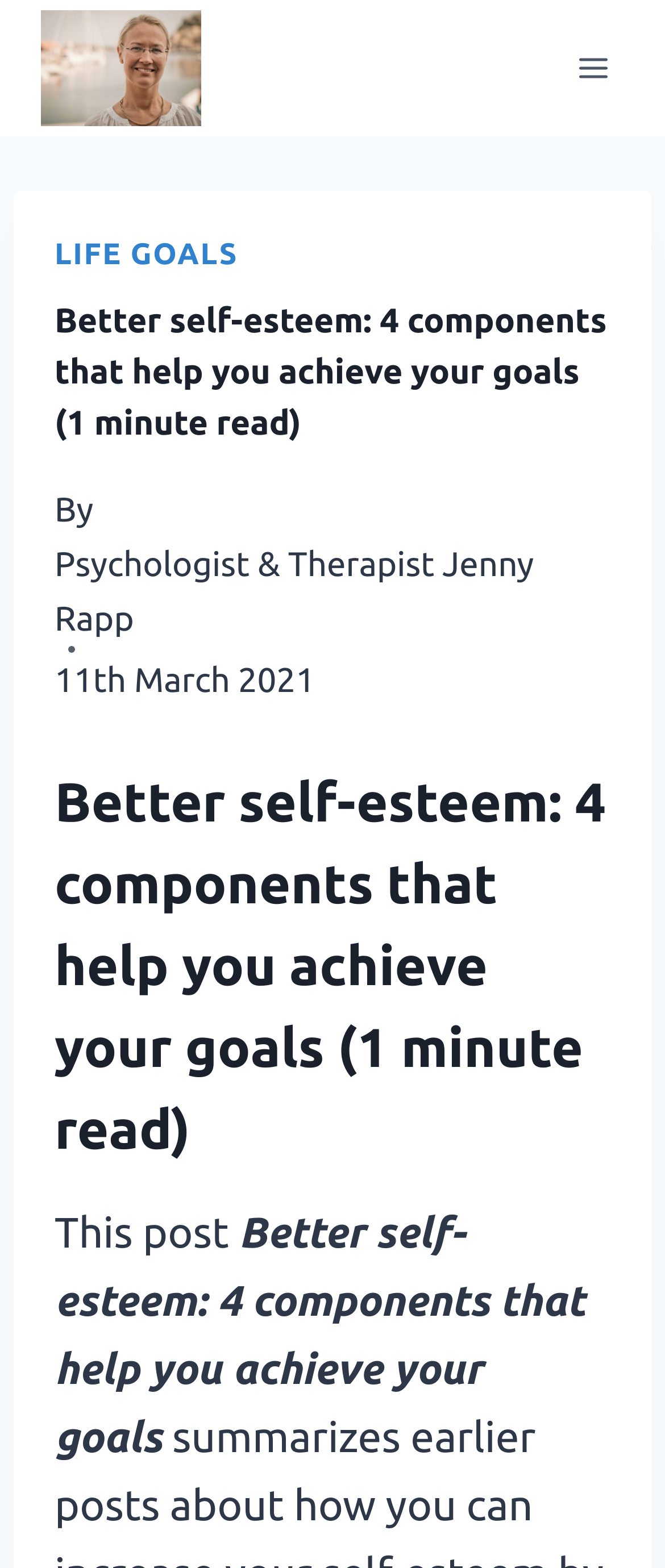Answer the following query with a single word or phrase:
What is the main topic of the article?

Self-esteem